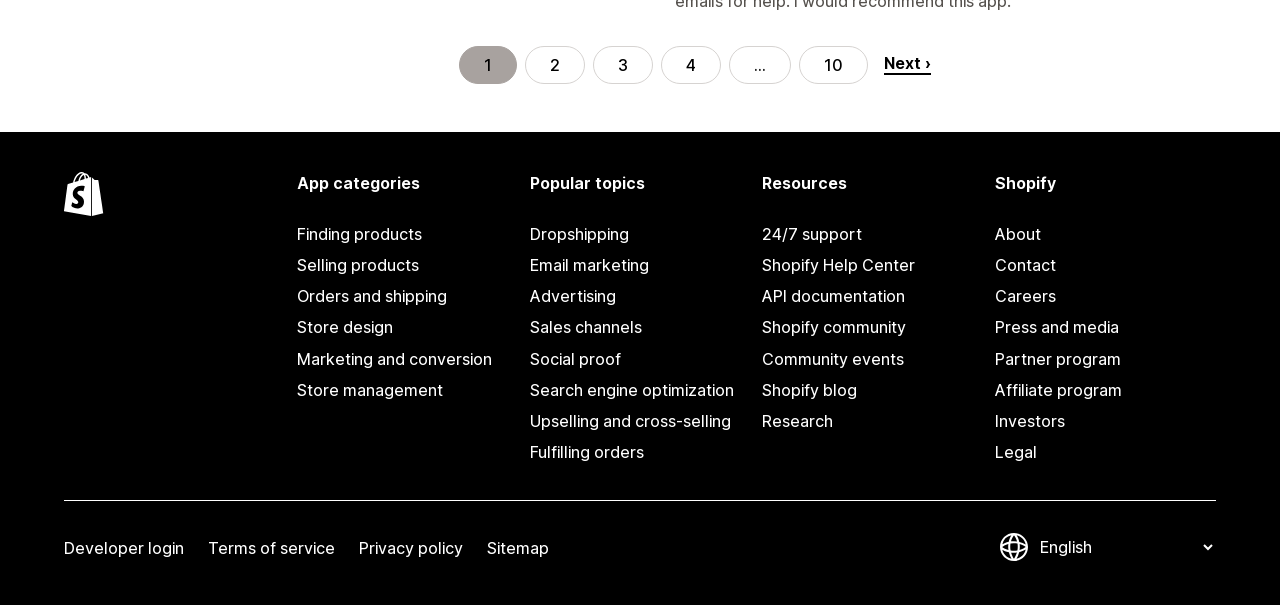Please provide a comprehensive answer to the question based on the screenshot: How many pagination links are there?

I counted the number of links under the 'pagination' element, which are 'Current Page, Page 1', 'Go to Page 2', 'Go to Page 3', 'Go to Page 4', 'Go to Page', 'Go to Page 10', and 'Go to Next Page', totaling 9 links.